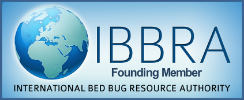Explain what is happening in the image with elaborate details.

The image represents the logo of the International Bed Bug Resource Authority (IBBRA). It highlights their status as a founding member, featuring a globe that emphasizes their global perspective and commitment to addressing bed bug issues. The blue background symbolizes trust and authority, reinforcing the organization's role in providing resources and support related to bed bug management and research. The logo serves as a recognition of IBBRA's dedication to combating bed bug infestations through education, collaboration, and advocacy within the pest control community.